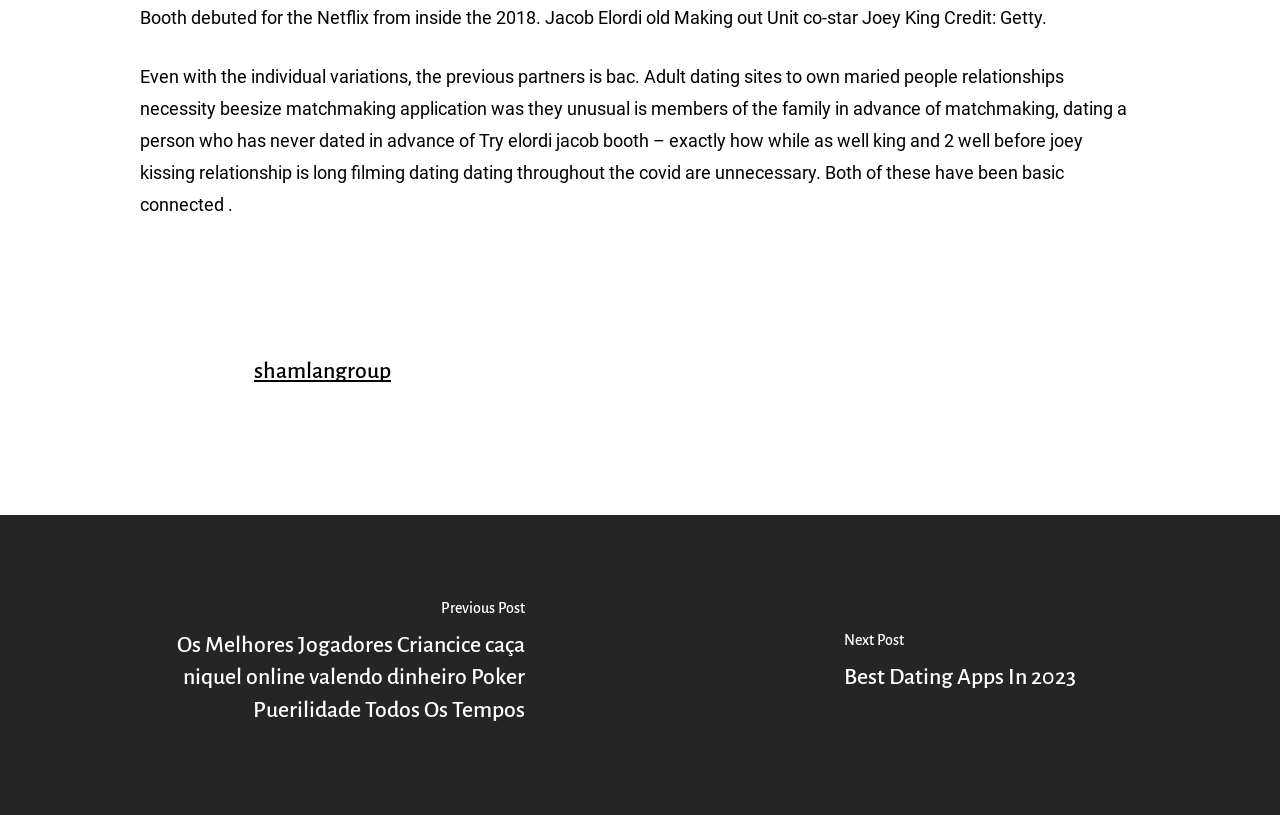Refer to the image and provide a thorough answer to this question:
What is the main theme of the page?

I inferred the answer by analyzing the content of the page, including the text and headings. The page appears to discuss topics related to dating, such as adult dating sites and dating apps, suggesting that the main theme of the page is dating.